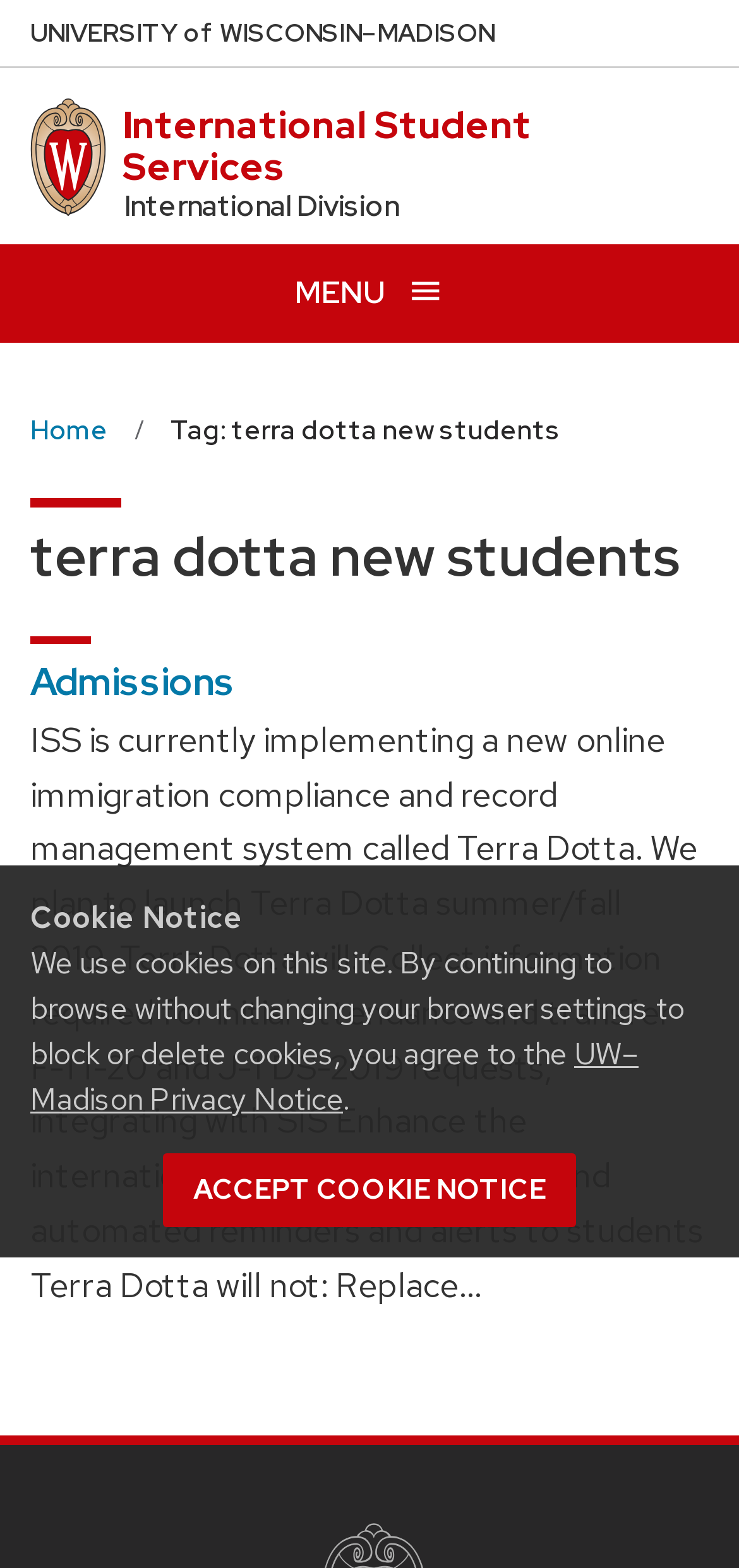Please locate the bounding box coordinates for the element that should be clicked to achieve the following instruction: "Open menu". Ensure the coordinates are given as four float numbers between 0 and 1, i.e., [left, top, right, bottom].

[0.0, 0.156, 1.0, 0.218]